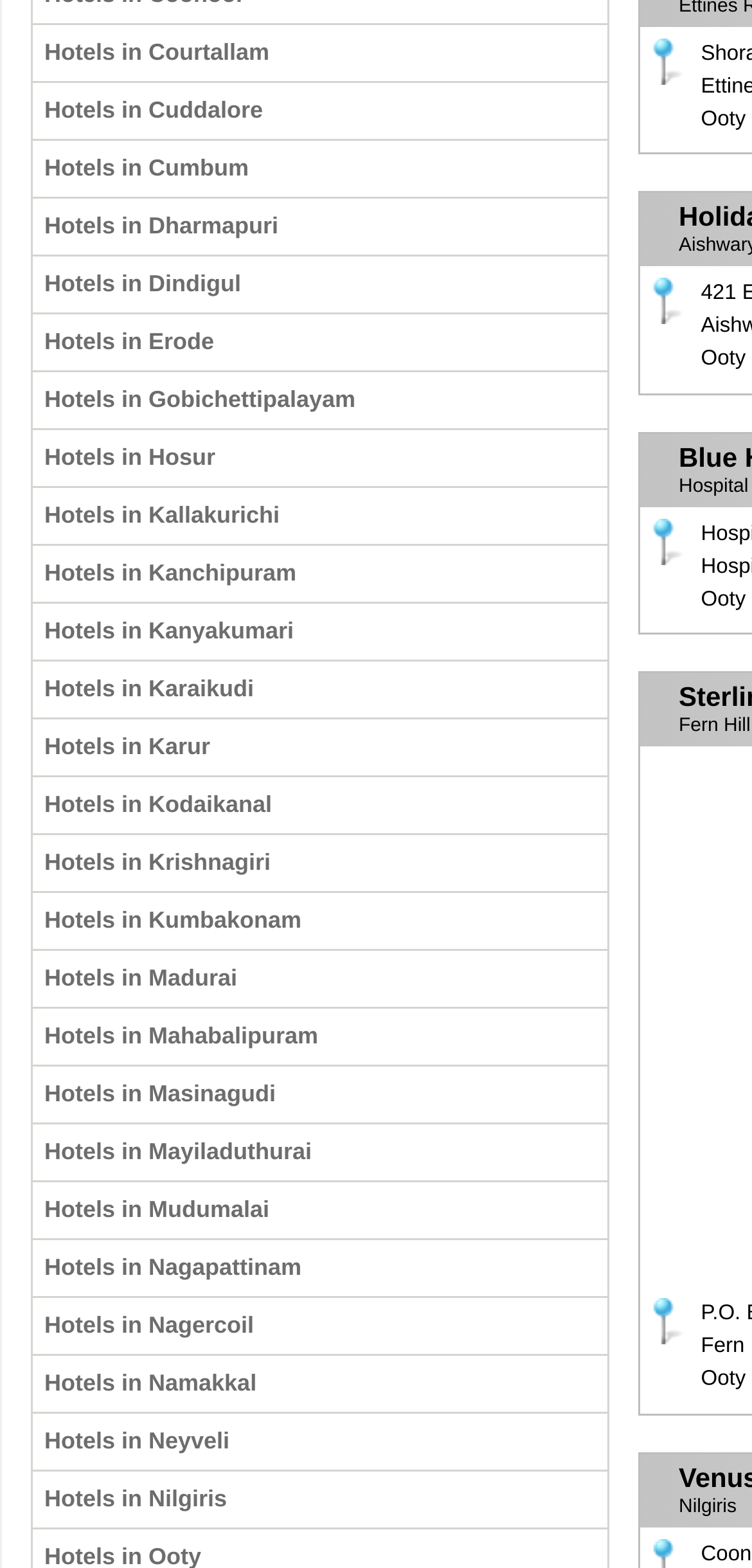Determine the bounding box coordinates of the section I need to click to execute the following instruction: "Search for something". Provide the coordinates as four float numbers between 0 and 1, i.e., [left, top, right, bottom].

None